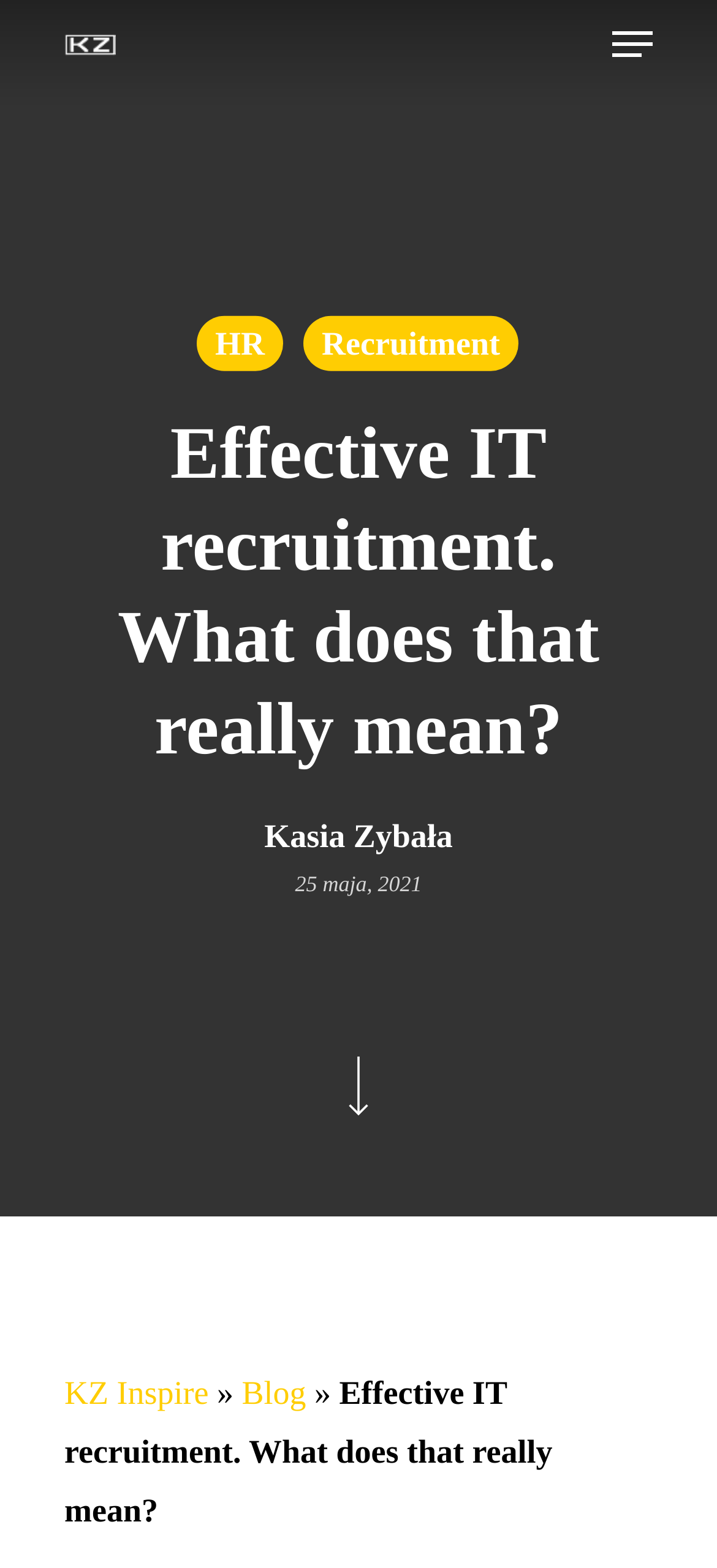What is the topic of the blog post?
Please analyze the image and answer the question with as much detail as possible.

The answer can be found by looking at the heading element with the text 'Effective IT recruitment. What does that really mean?' which is located at the coordinates [0.09, 0.254, 0.91, 0.5]. This text is likely to be the topic of the blog post.